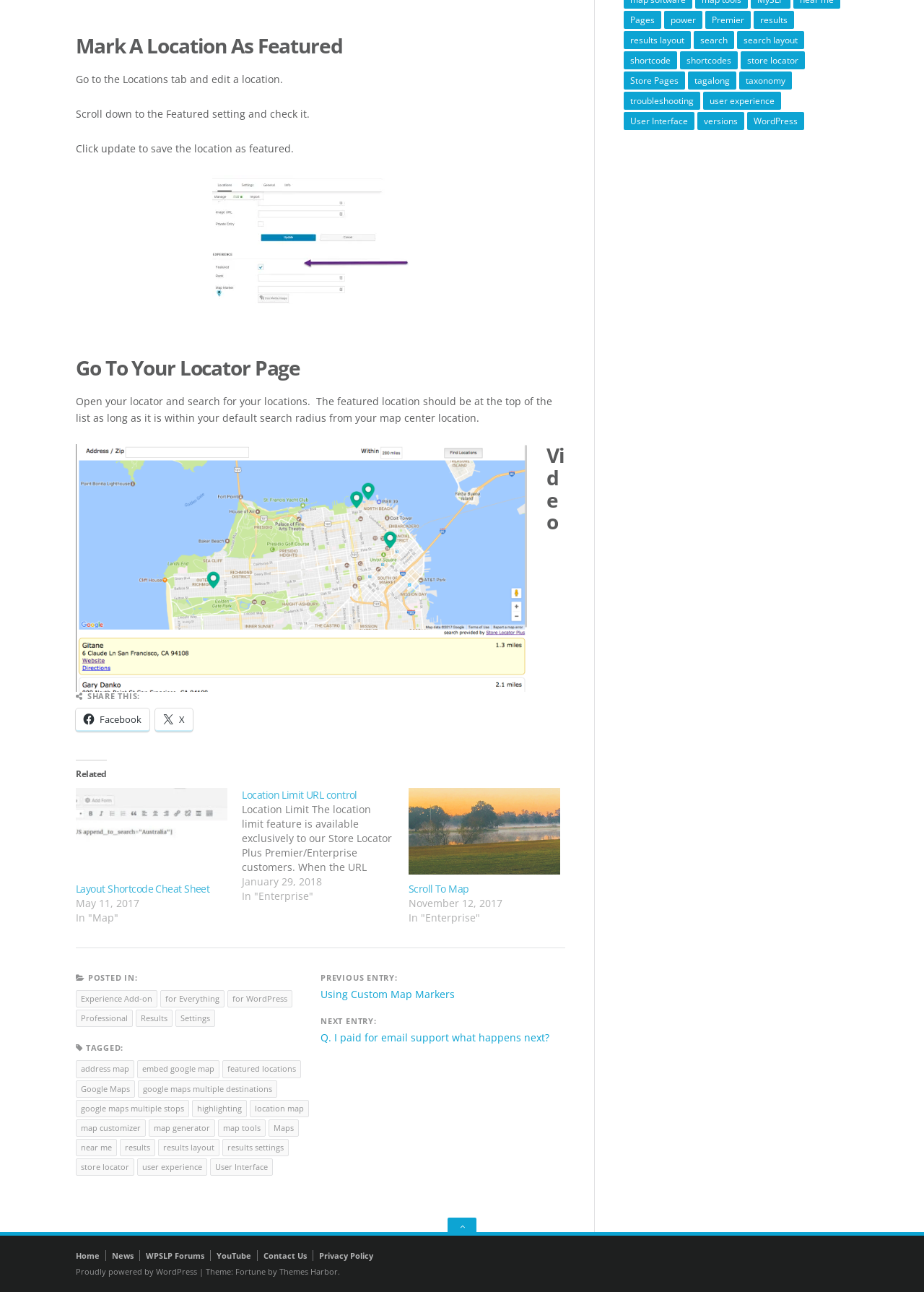Provide your answer to the question using just one word or phrase: What is the title of the first heading?

Mark A Location As Featured